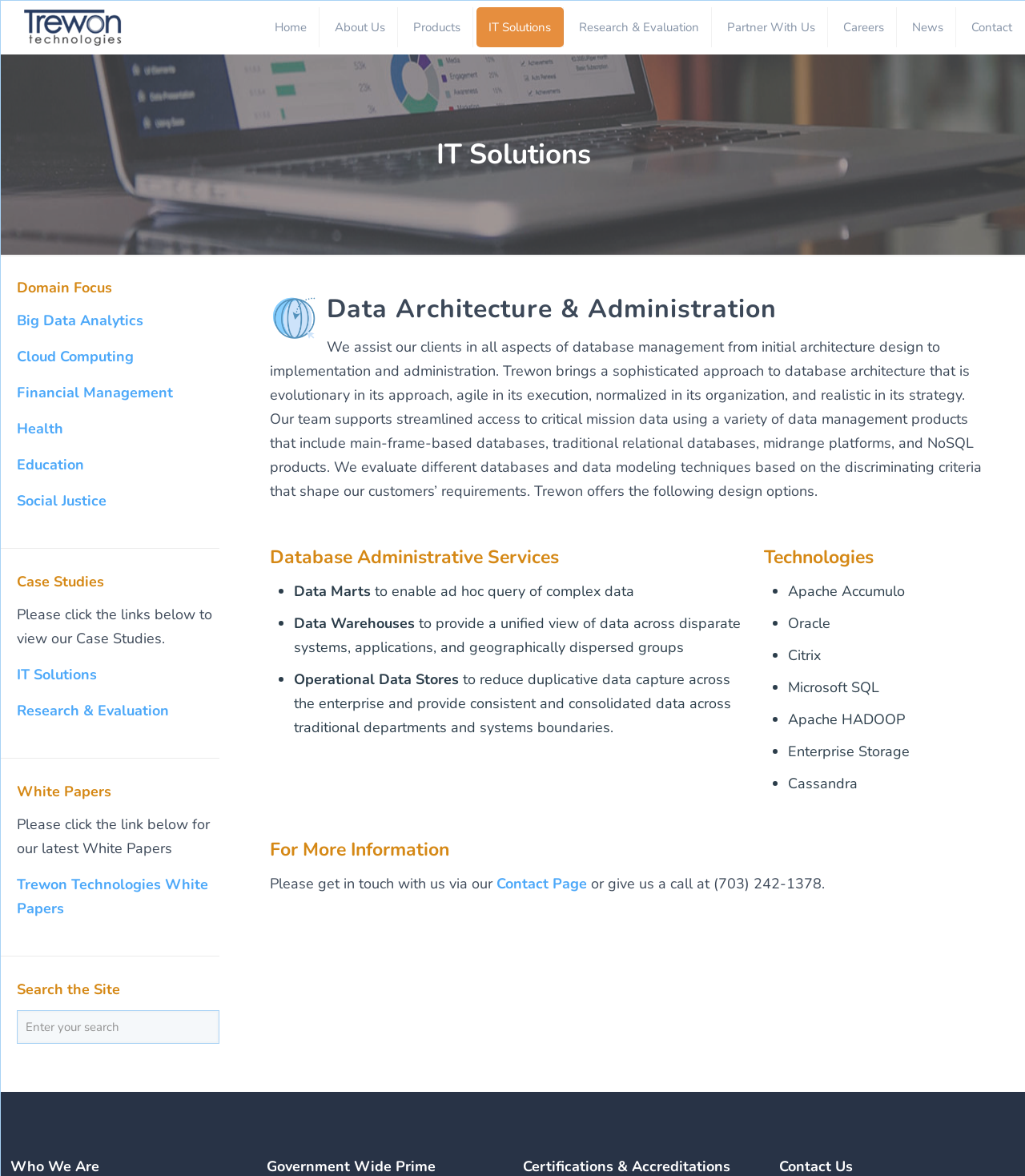Identify the bounding box coordinates for the UI element that matches this description: "About Us".

[0.315, 0.006, 0.388, 0.04]